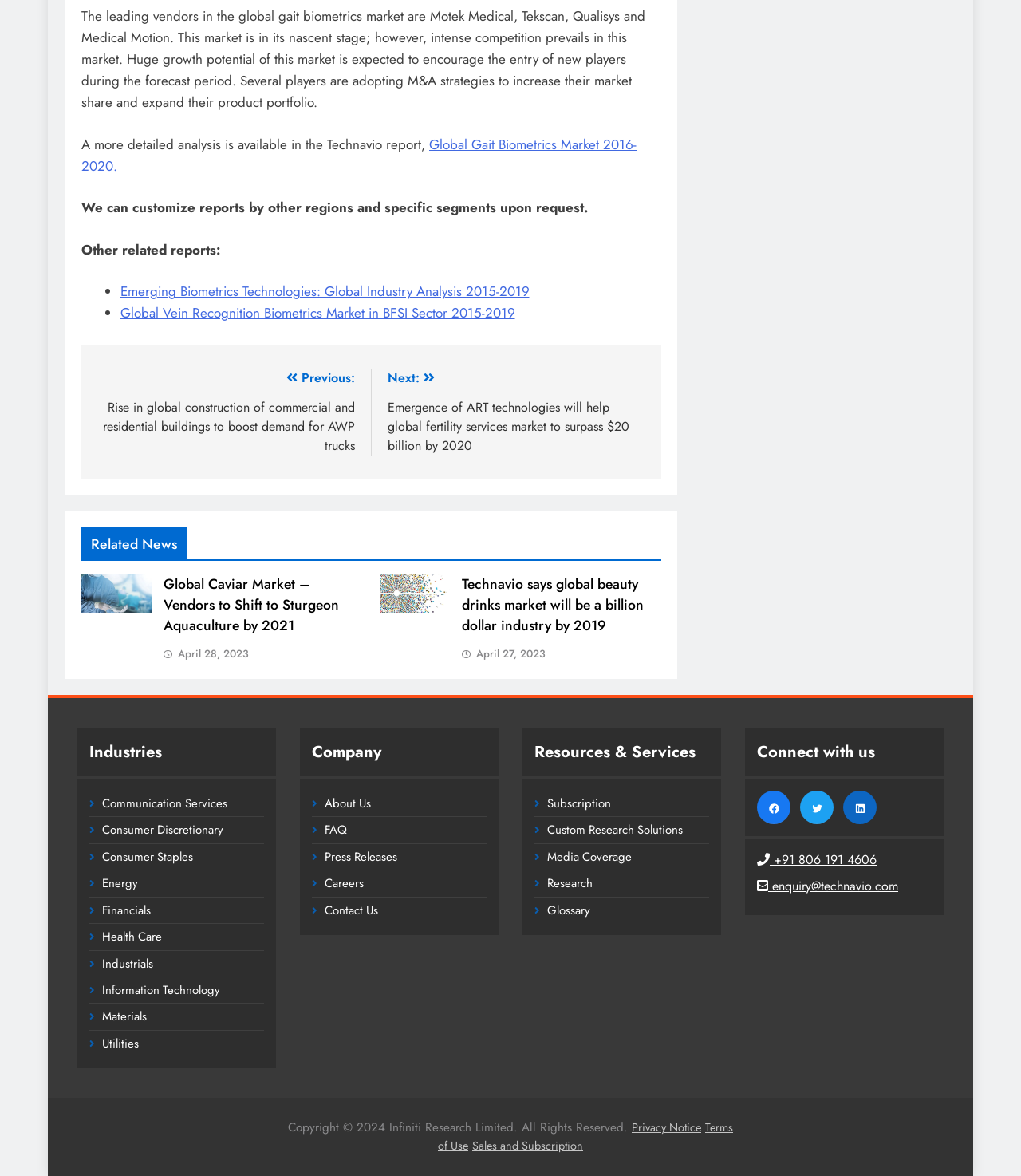Specify the bounding box coordinates of the element's region that should be clicked to achieve the following instruction: "Read the report on Global Gait Biometrics Market 2016-2020". The bounding box coordinates consist of four float numbers between 0 and 1, in the format [left, top, right, bottom].

[0.08, 0.115, 0.623, 0.149]